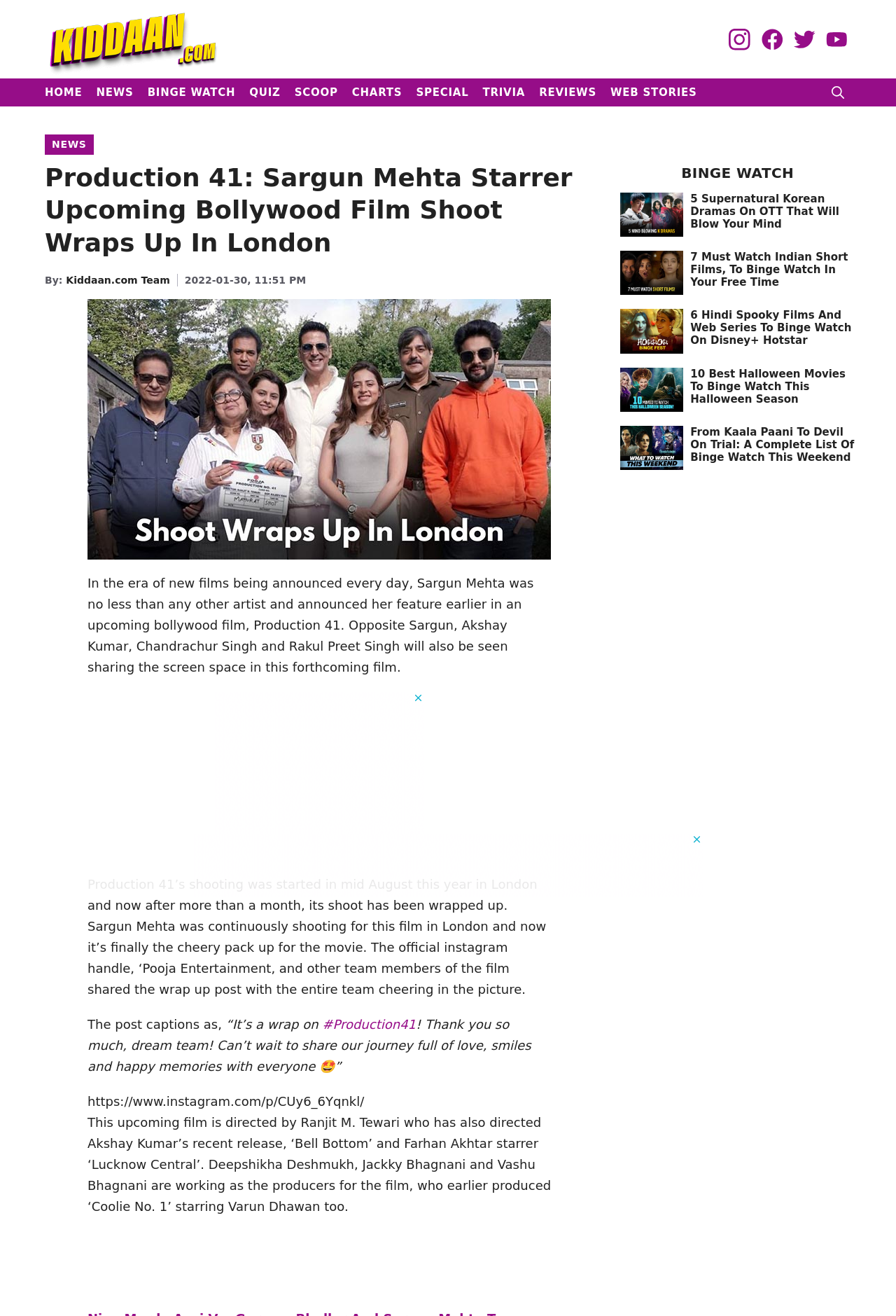Provide a short, one-word or phrase answer to the question below:
Where was the film 'Production 41' shot?

London